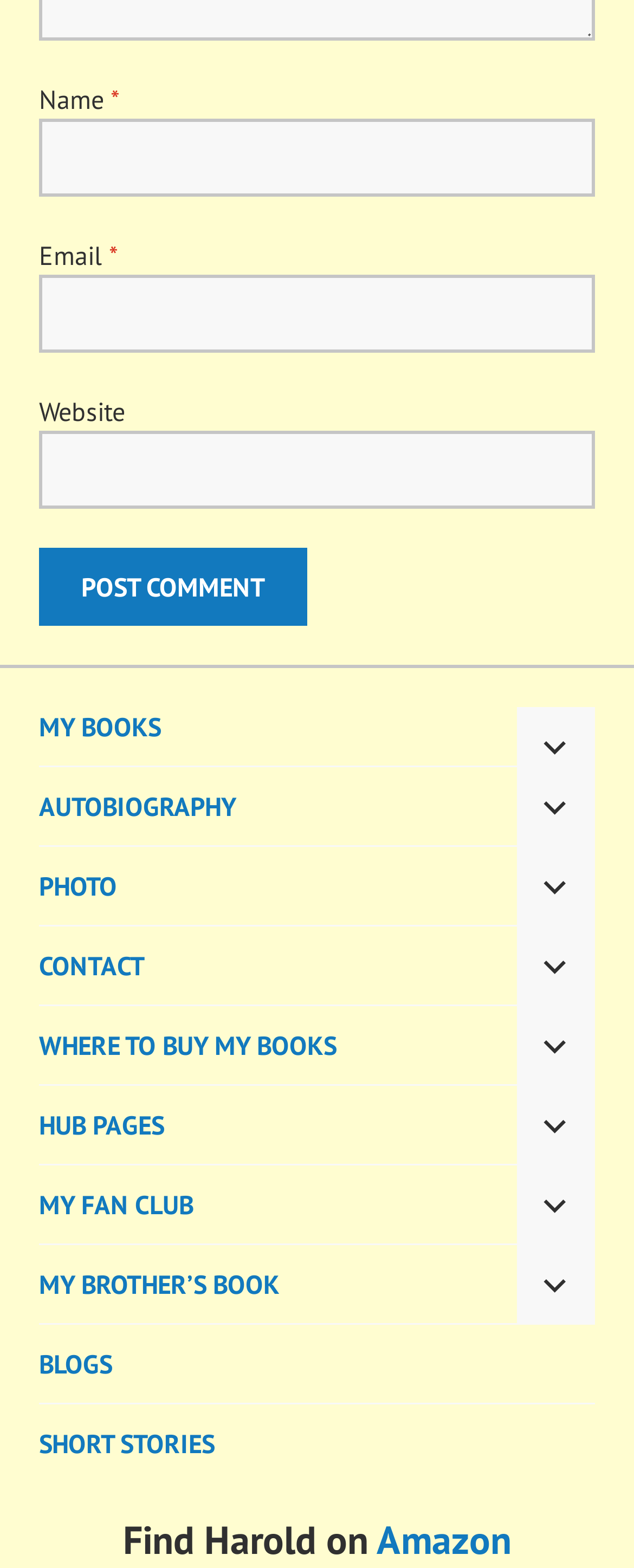Find the bounding box coordinates of the element you need to click on to perform this action: 'browse old hotshots'. The coordinates should be represented by four float values between 0 and 1, in the format [left, top, right, bottom].

None